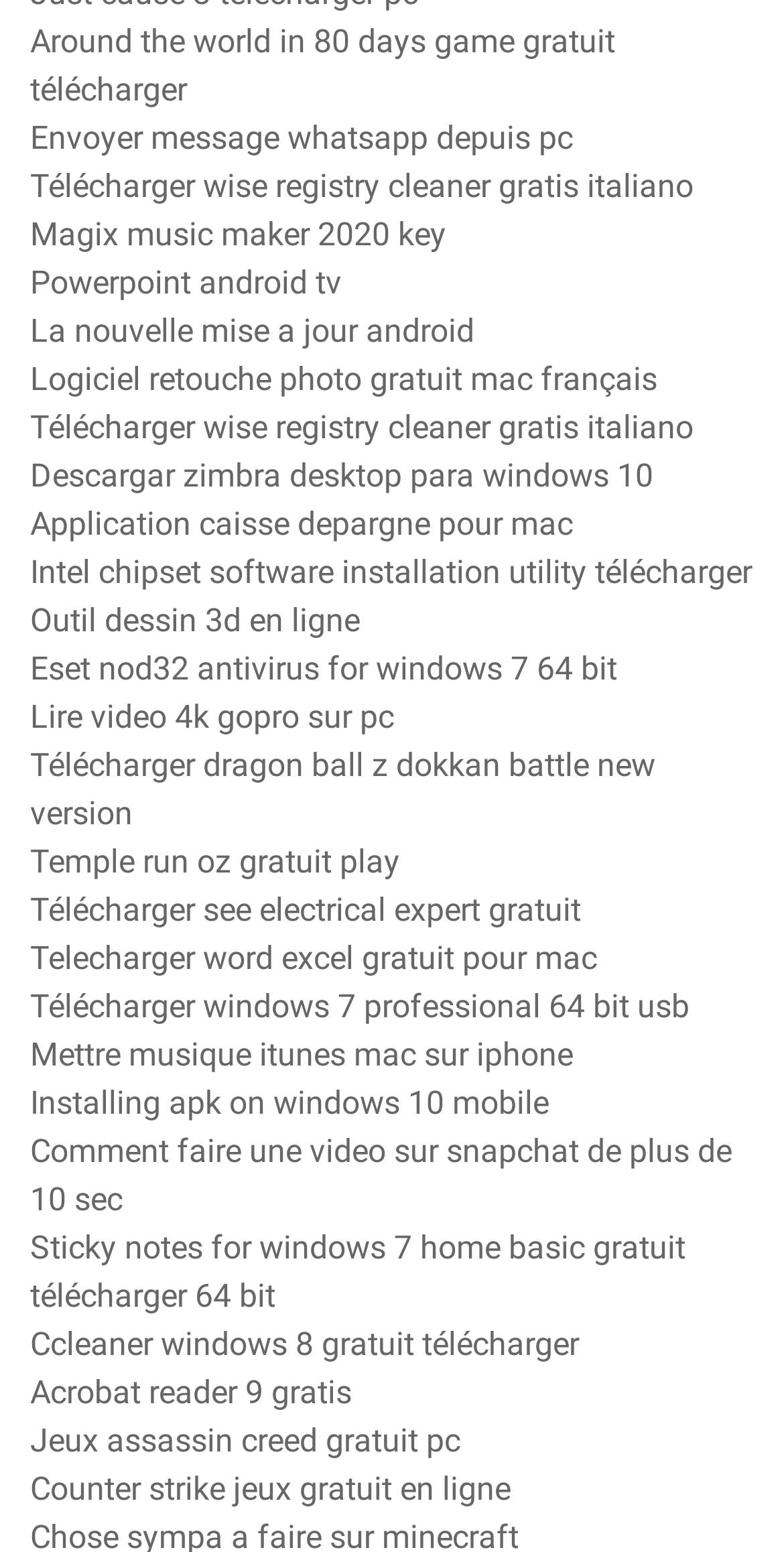Find the bounding box coordinates for the element that must be clicked to complete the instruction: "Download Around the world in 80 days game". The coordinates should be four float numbers between 0 and 1, indicated as [left, top, right, bottom].

[0.038, 0.014, 0.785, 0.07]